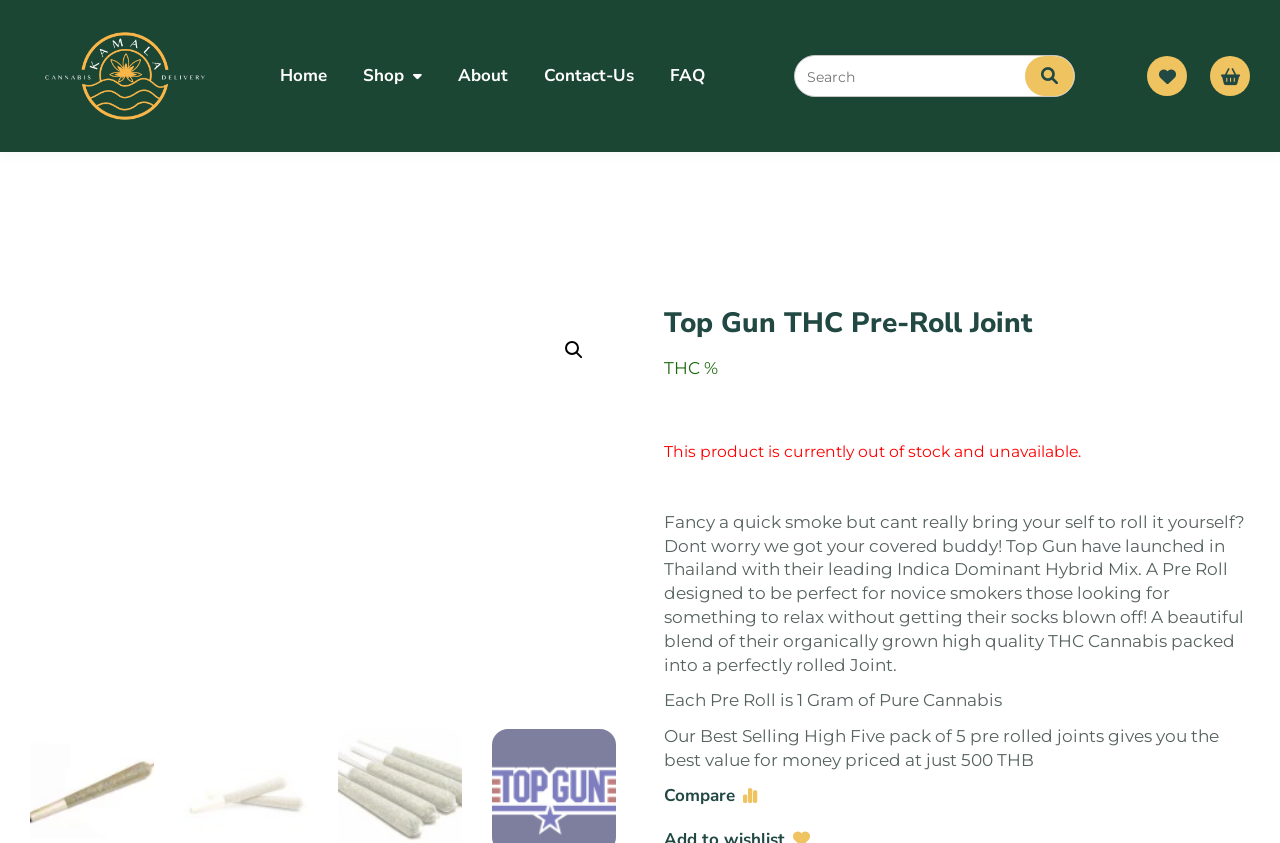Please locate the bounding box coordinates of the element's region that needs to be clicked to follow the instruction: "learn about Top Gun THC Pre-Roll Joint". The bounding box coordinates should be provided as four float numbers between 0 and 1, i.e., [left, top, right, bottom].

[0.519, 0.366, 0.977, 0.402]